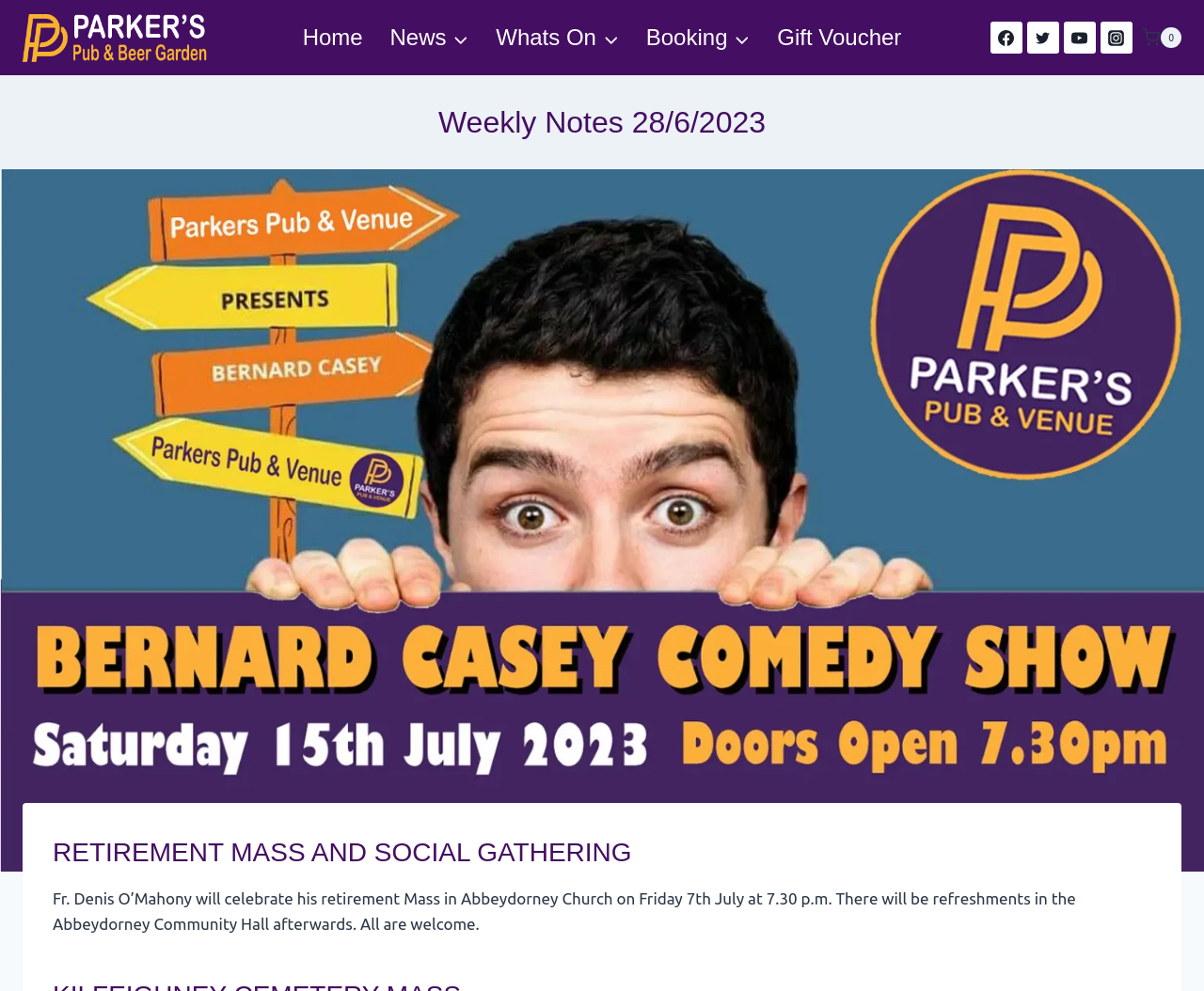With reference to the screenshot, provide a detailed response to the question below:
What is the date of the retirement Mass?

I found the answer by looking at the text content of the webpage, specifically the paragraph that describes the retirement Mass and social gathering event. The text mentions 'Fr. Denis O’Mahony will celebrate his retirement Mass in Abbeydorney Church on Friday 7th July at 7.30 p.m.'